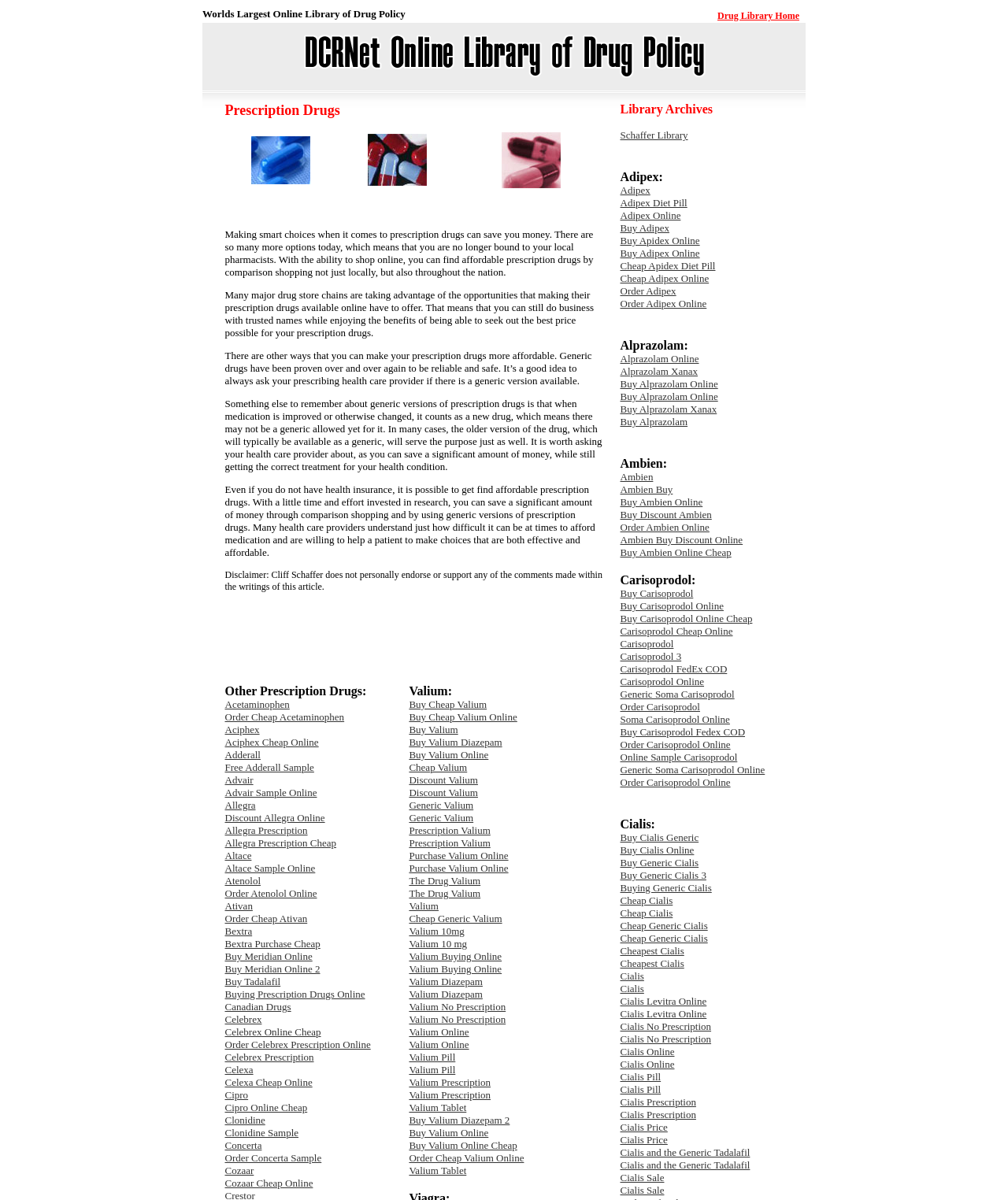Please answer the following query using a single word or phrase: 
What is the purpose of generic drugs?

To save money